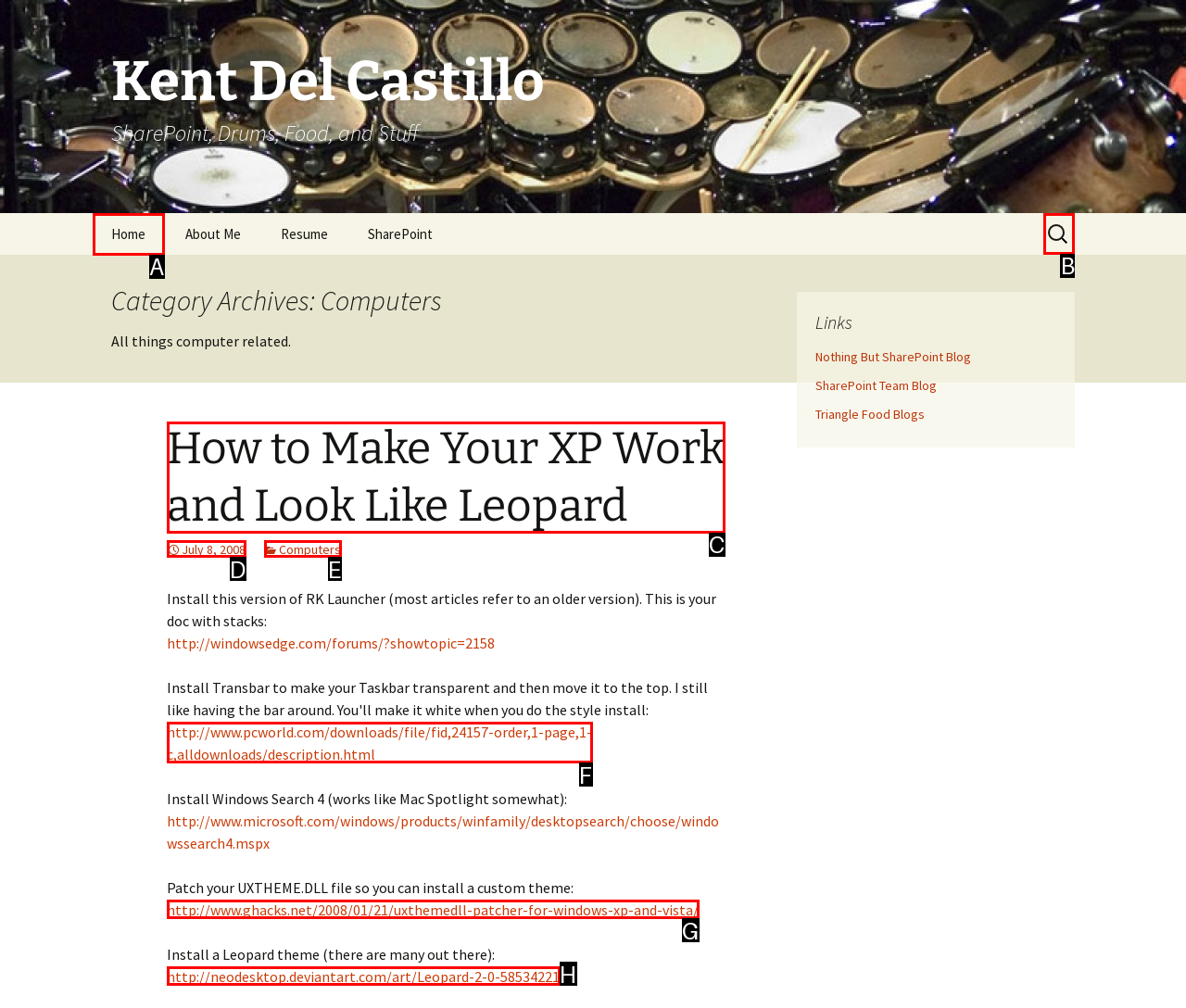Provide the letter of the HTML element that you need to click on to perform the task: Search for something.
Answer with the letter corresponding to the correct option.

B